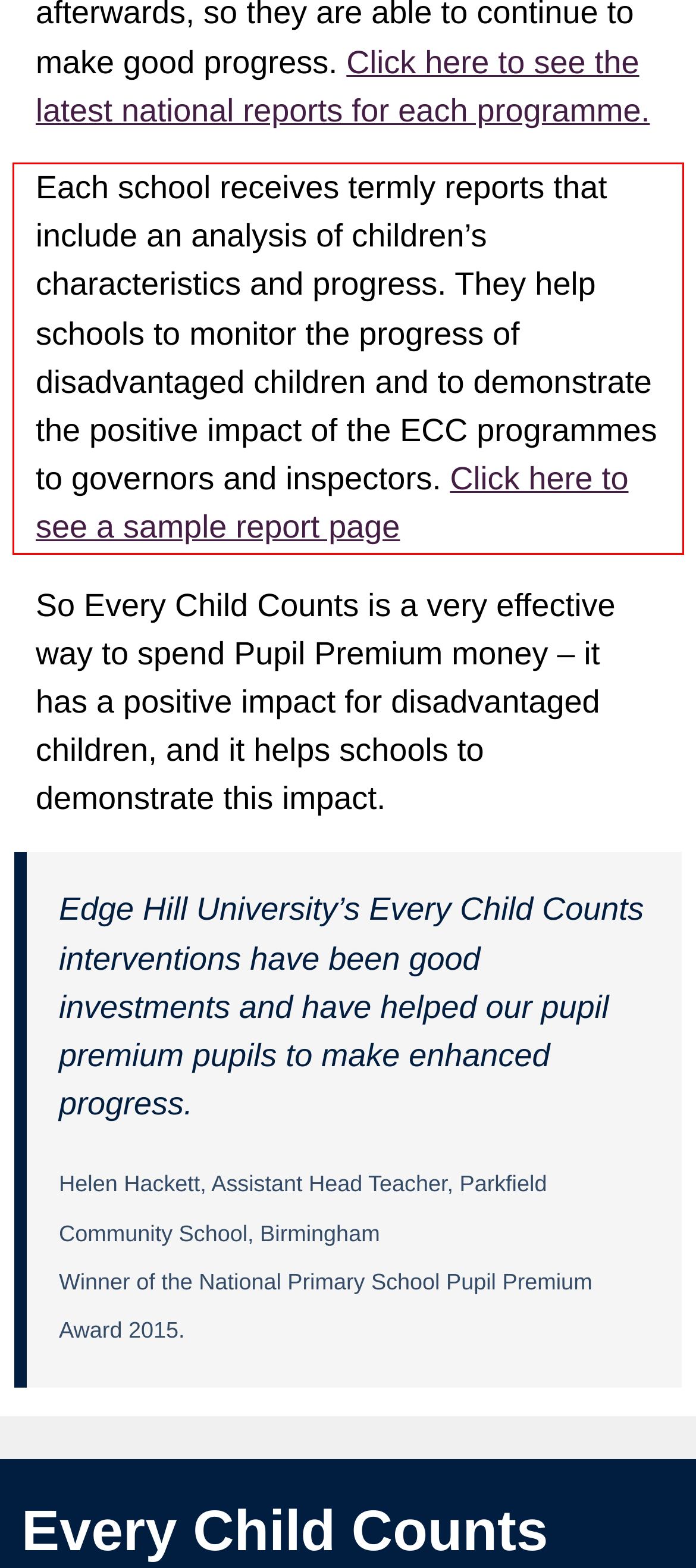Please identify the text within the red rectangular bounding box in the provided webpage screenshot.

Each school receives termly reports that include an analysis of children’s characteristics and progress. They help schools to monitor the progress of disadvantaged children and to demonstrate the positive impact of the ECC programmes to governors and inspectors. Click here to see a sample report page